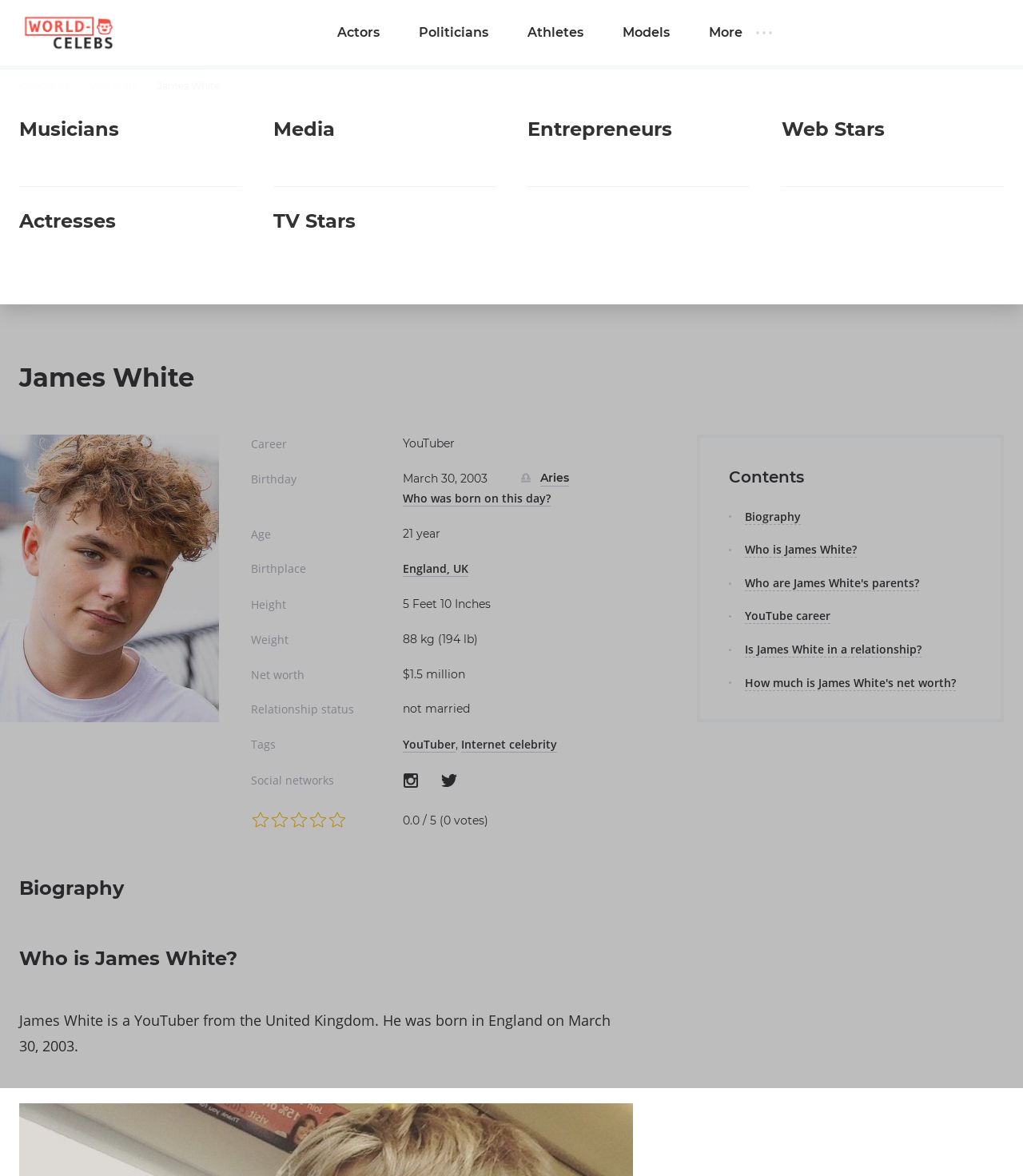Identify the bounding box coordinates for the element you need to click to achieve the following task: "Check the 'Recent Posts'". Provide the bounding box coordinates as four float numbers between 0 and 1, in the form [left, top, right, bottom].

None